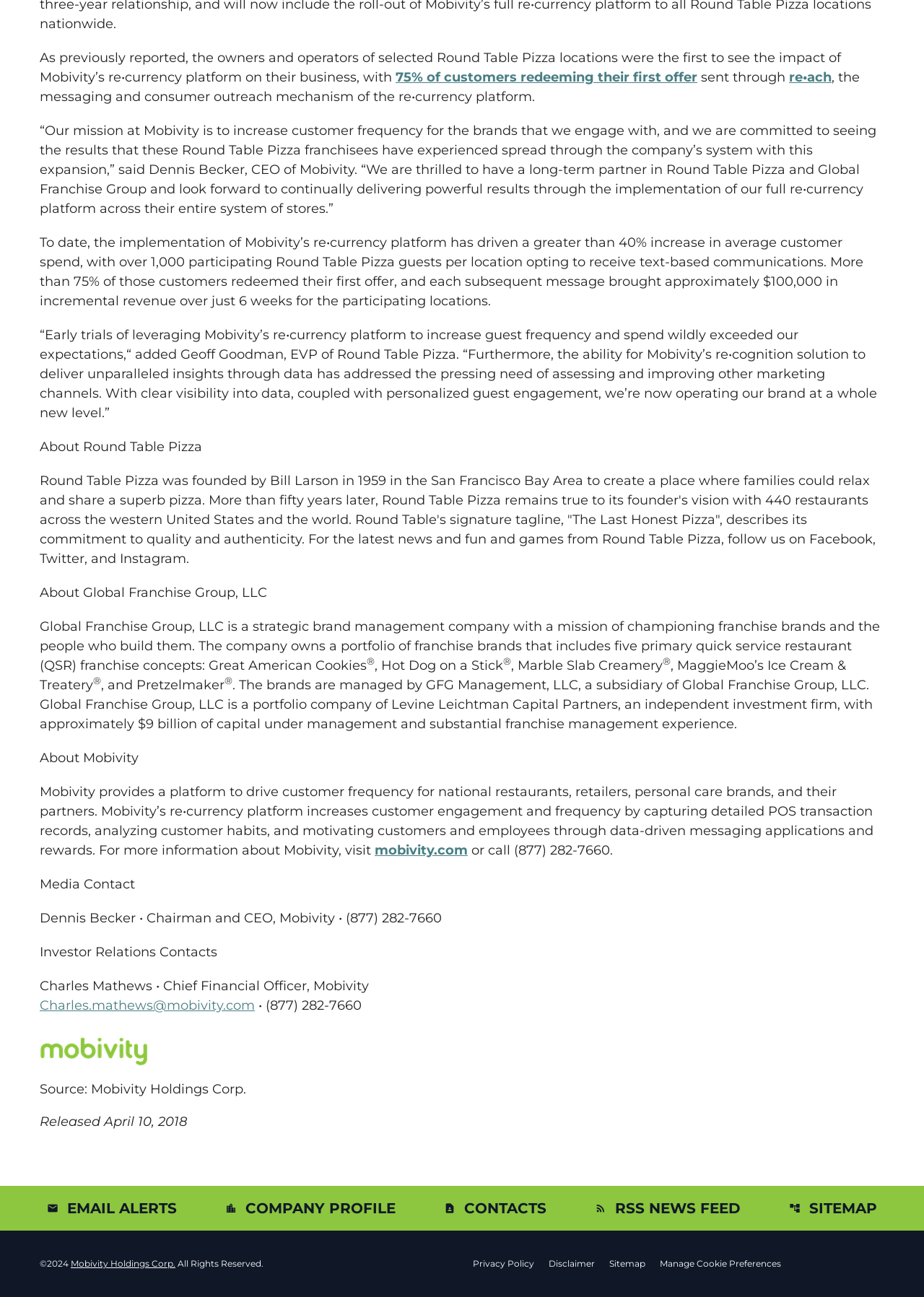What is the phone number to contact Mobivity?
Using the image as a reference, answer the question with a short word or phrase.

(877) 282-7660